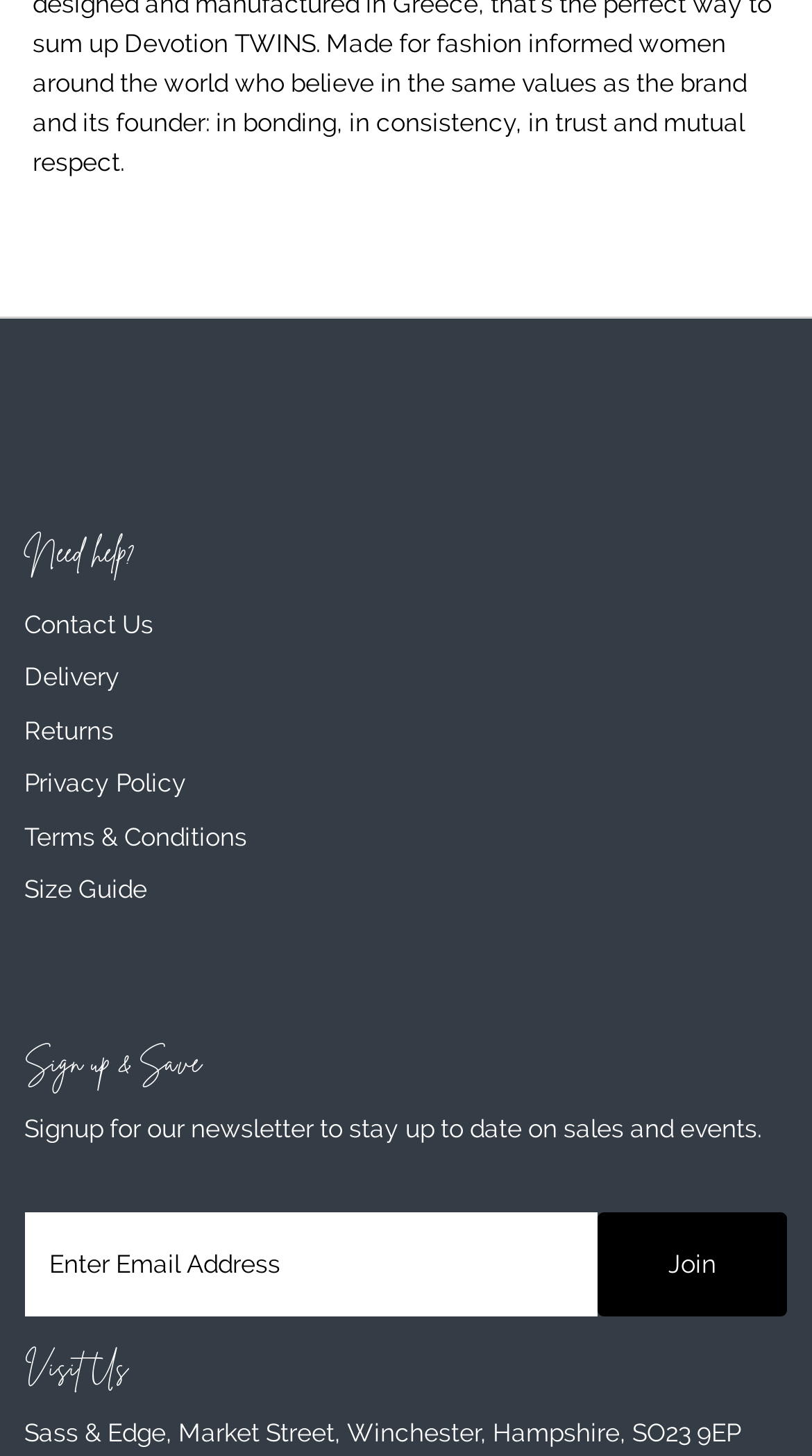Locate the bounding box coordinates of the clickable element to fulfill the following instruction: "Click Join". Provide the coordinates as four float numbers between 0 and 1 in the format [left, top, right, bottom].

[0.735, 0.832, 0.97, 0.904]